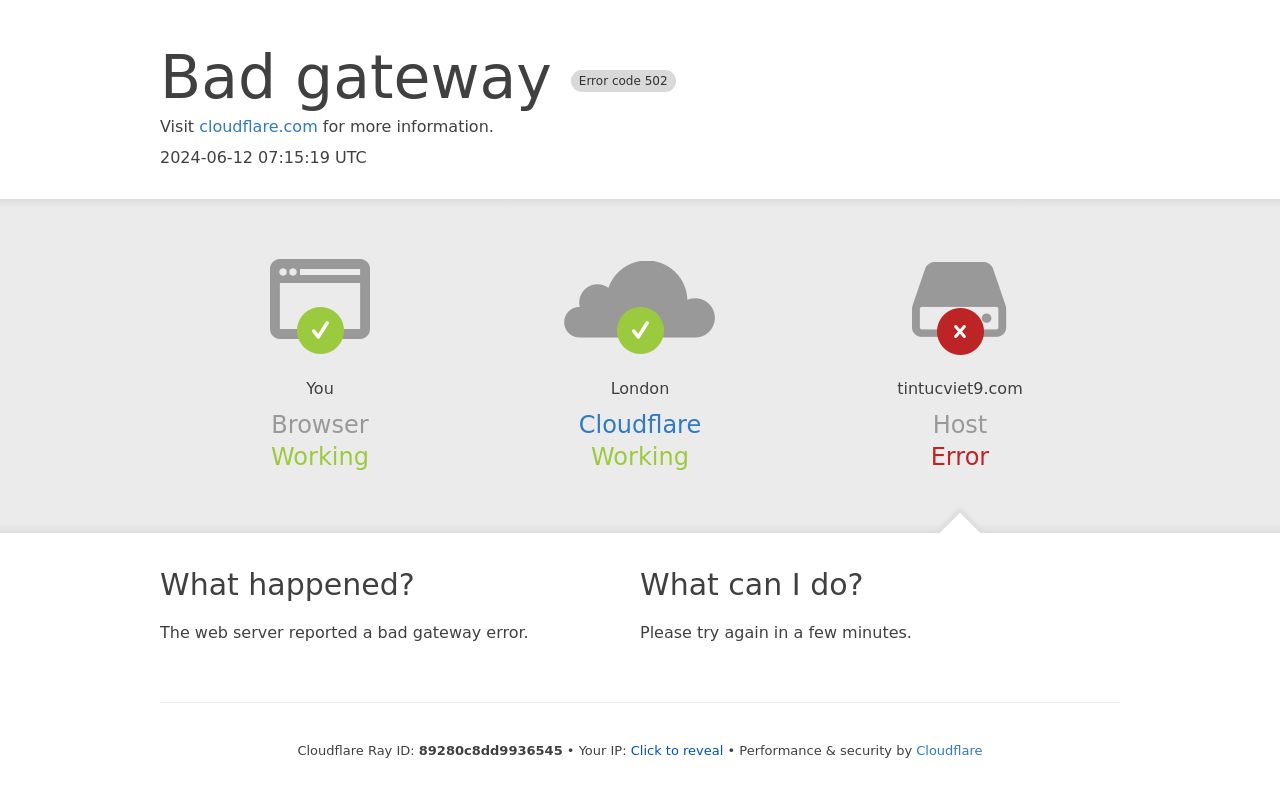Based on the element description: "Cloudflare", identify the UI element and provide its bounding box coordinates. Use four float numbers between 0 and 1, [left, top, right, bottom].

[0.716, 0.93, 0.768, 0.948]